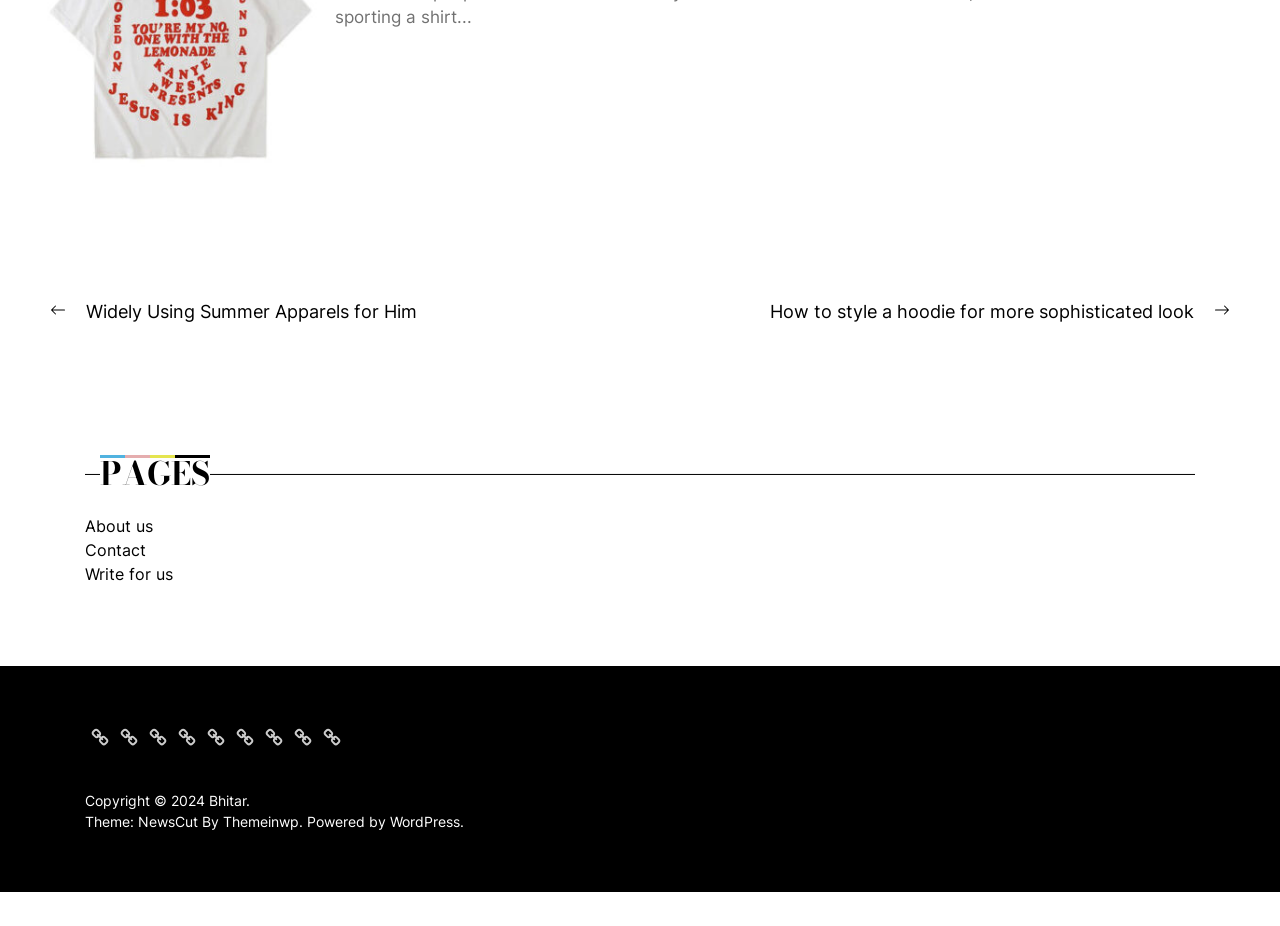Look at the image and answer the question in detail:
What is the copyright year?

I found the text 'Copyright © 2024' at the bottom of the page, which indicates that the copyright year is 2024.